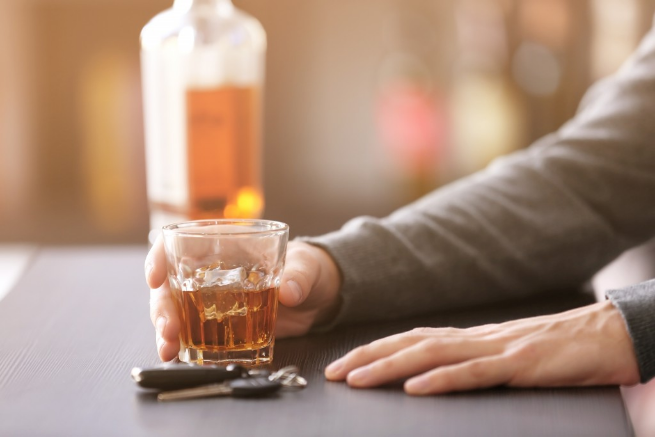What is partially visible in the background?
Can you offer a detailed and complete answer to this question?

In the background, a partially visible bottle of liquor suggests the temptation that leads many to consider getting behind the wheel after drinking.